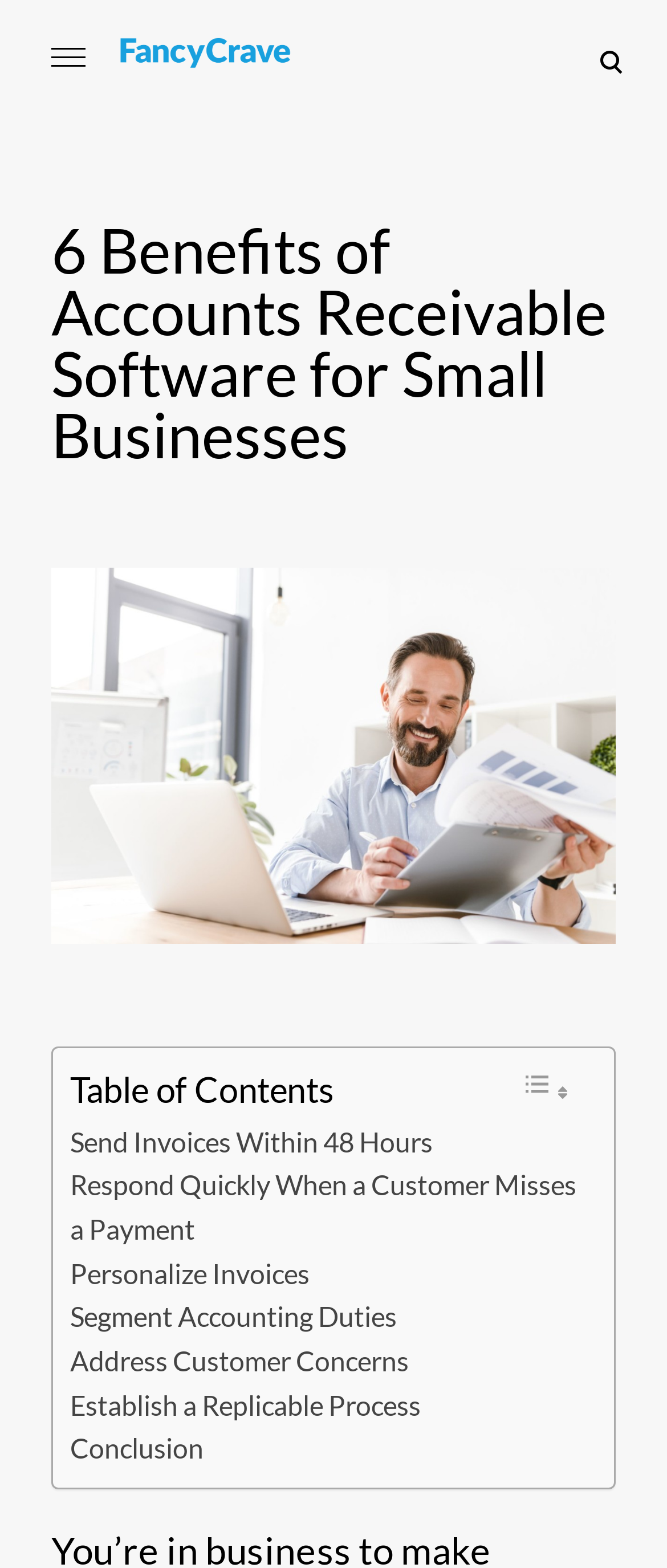Answer the question using only a single word or phrase: 
How many buttons are in the top navigation bar?

2